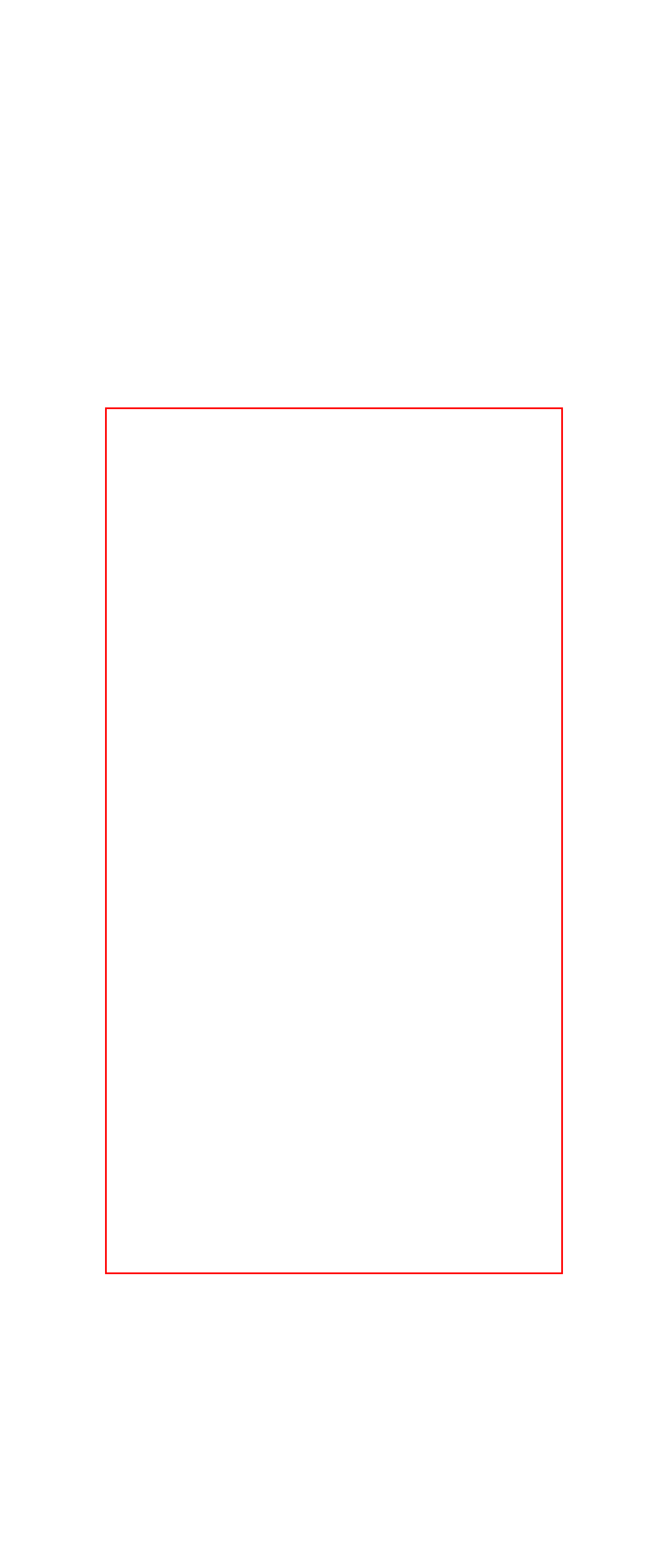Please examine the screenshot of the webpage and read the text present within the red rectangle bounding box.

Please enjoy exploring the website and let us know if you have any comments or suggestions, and we can always use more photos! While we tried our best, there’s a chance that we overlooked a story, a person or an organization involved with building the Great Allegheny Passage, please let us know so that we can make the changes, info@GAPhistory.org.